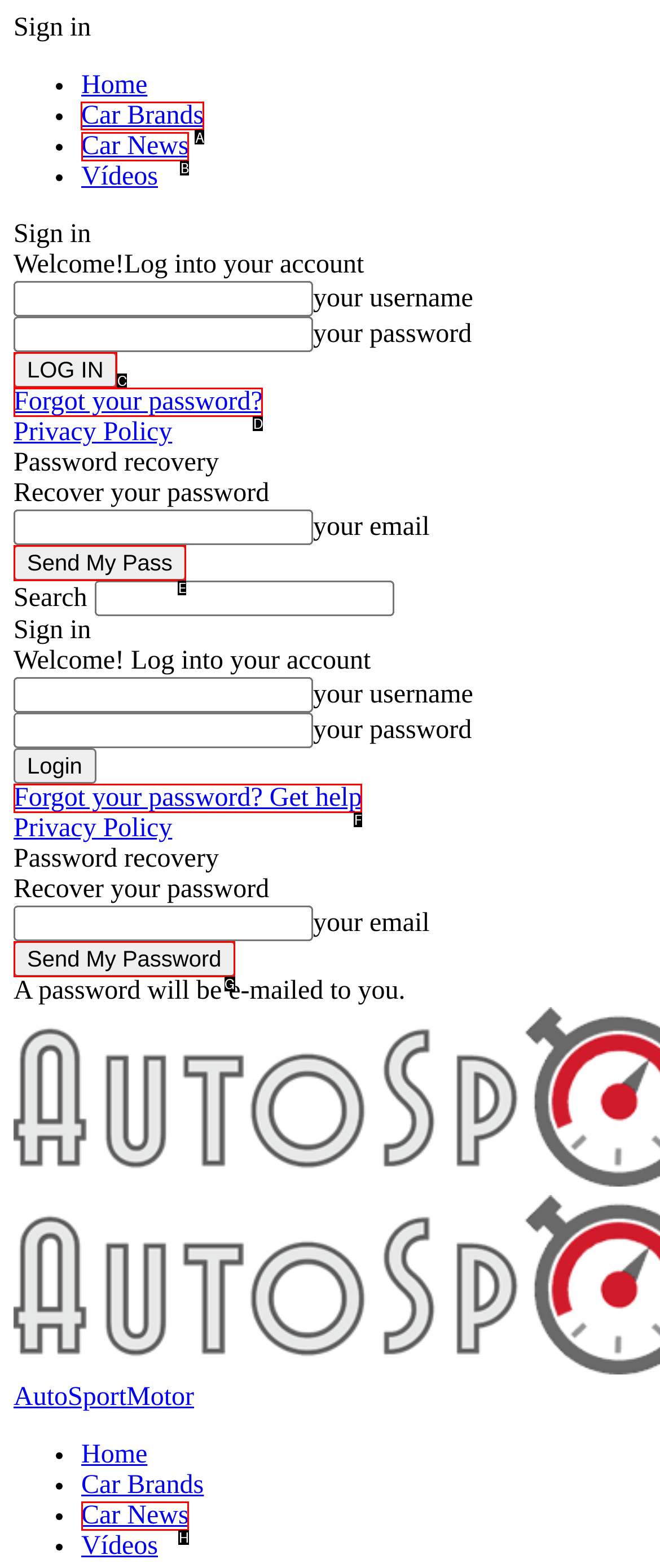Which HTML element should be clicked to perform the following task: Click on Car Brands
Reply with the letter of the appropriate option.

A